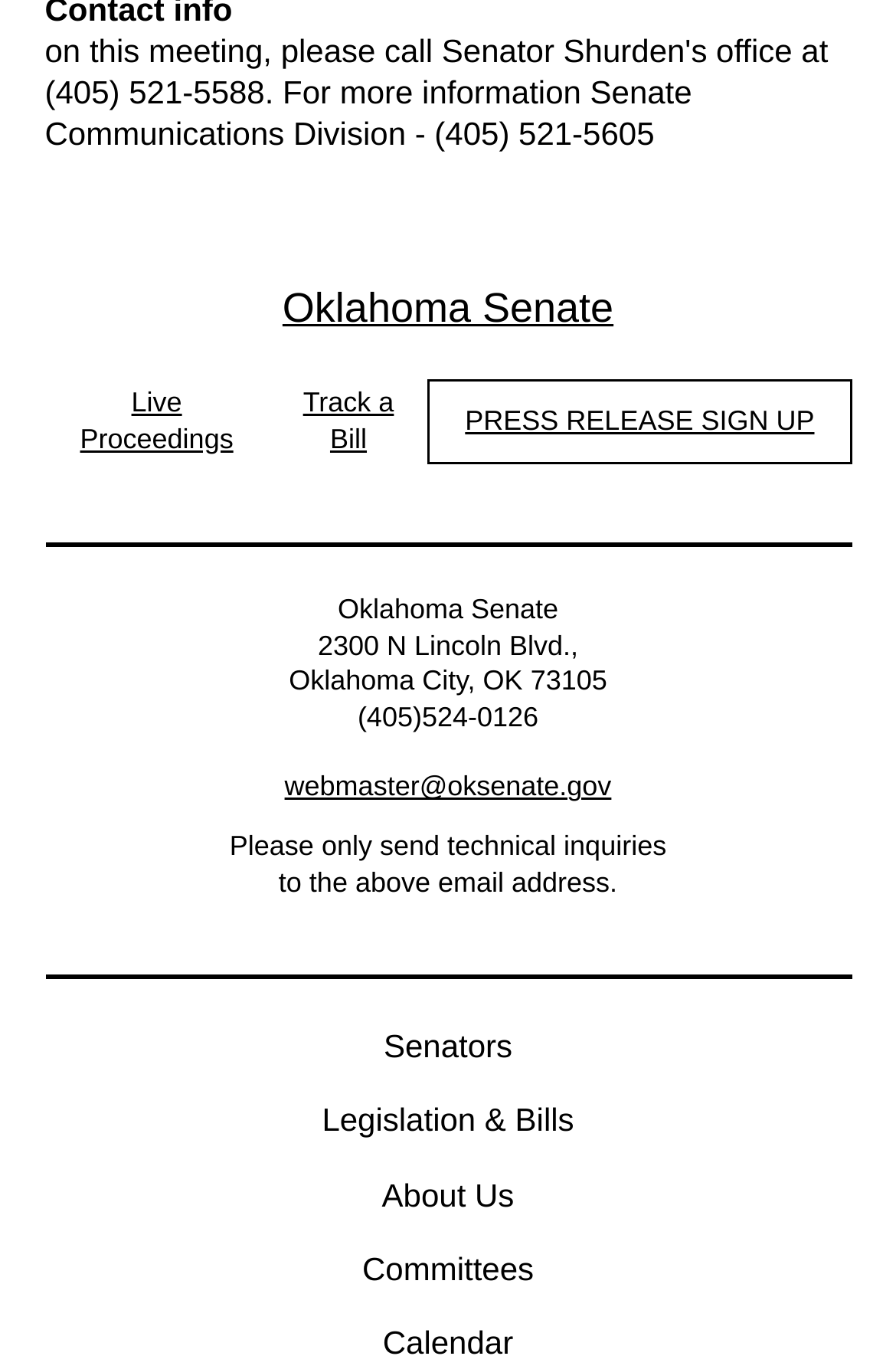Kindly respond to the following question with a single word or a brief phrase: 
What is the phone number of Oklahoma Senate?

(405)524-0126